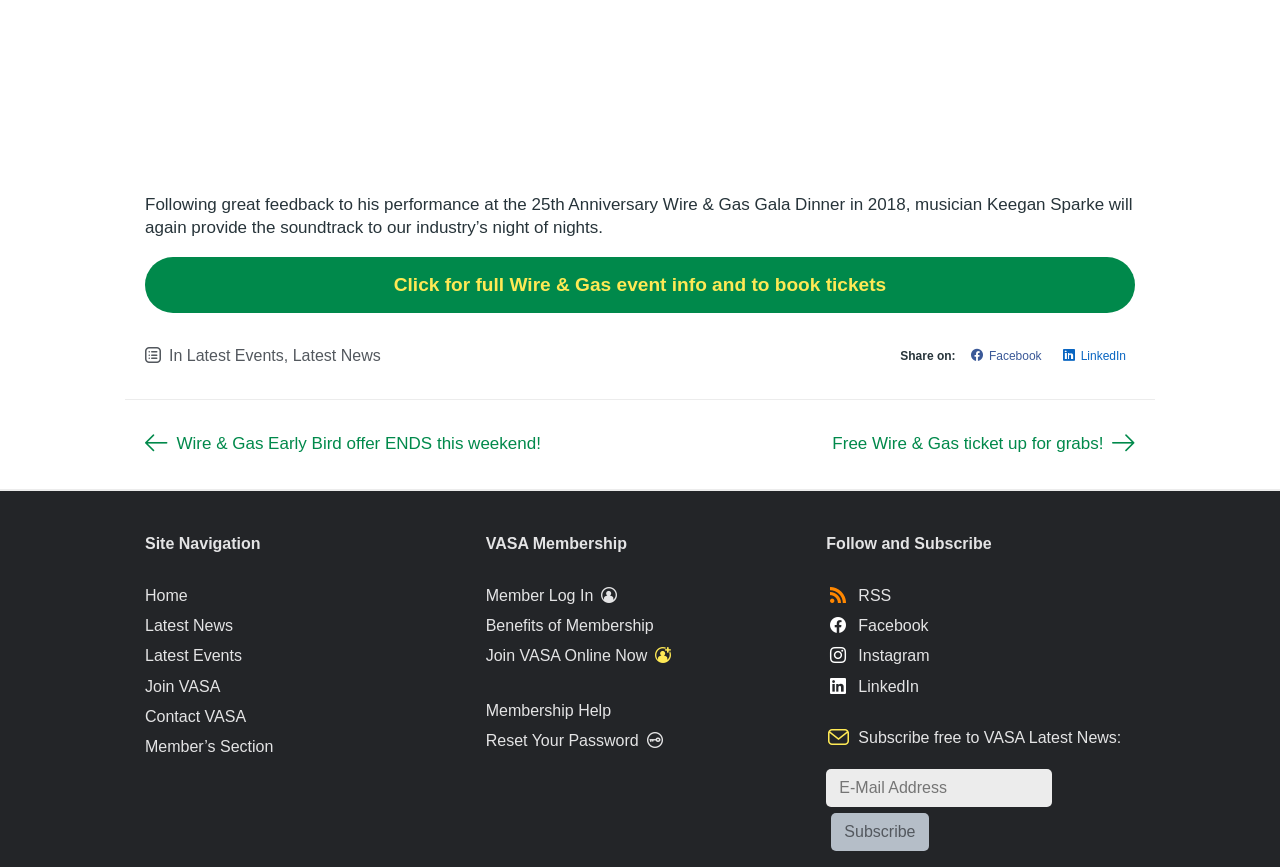What is the name of the organization mentioned on the webpage?
Answer the question with as much detail as possible.

The webpage contains multiple elements that mention 'VASA', such as the heading element with ID 171 that says 'Site Navigation' and contains a link to 'VASA Membership', and the link element with ID 477 that says 'Join VASA'. This suggests that VASA is the name of the organization mentioned on the webpage.